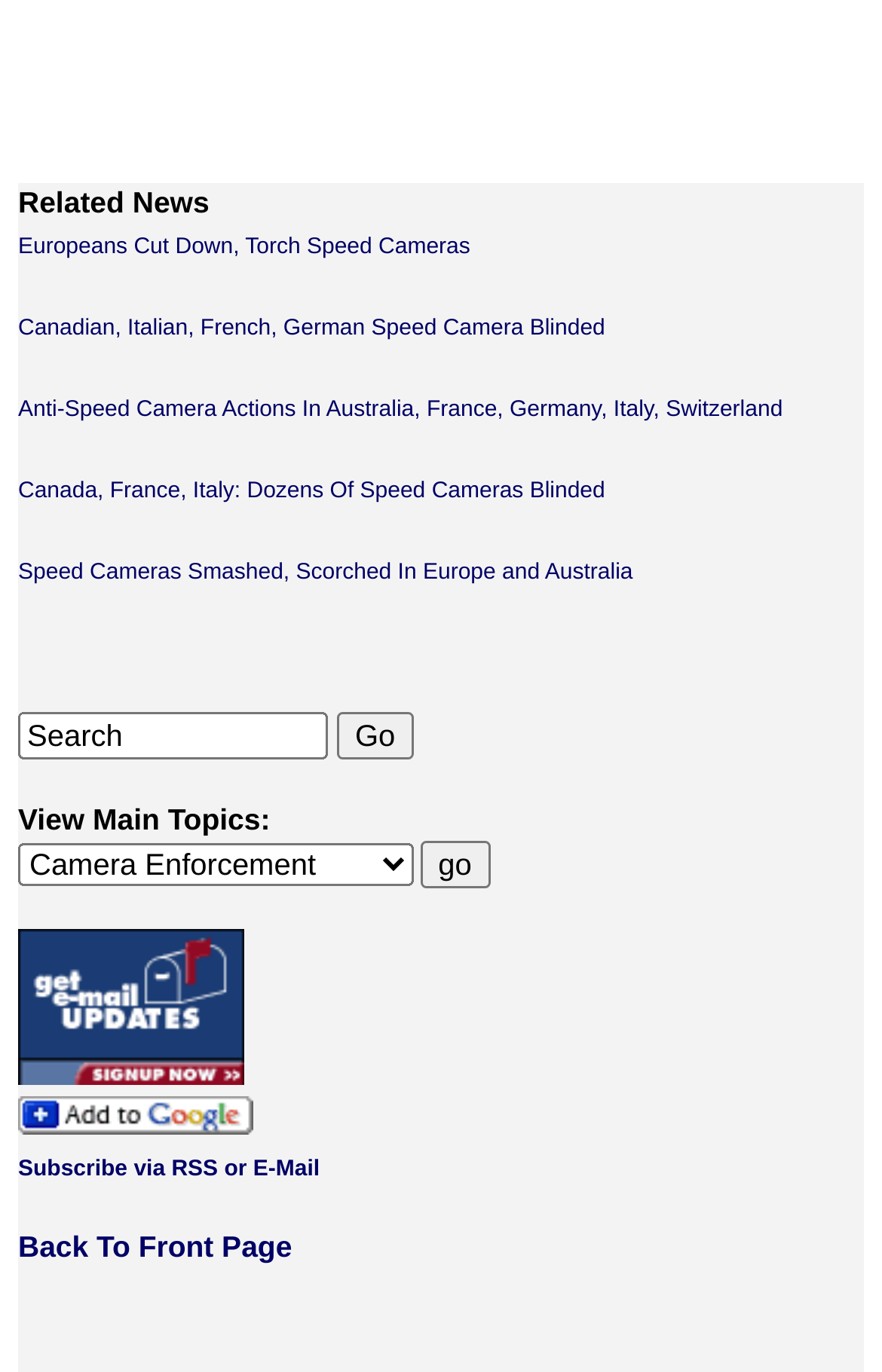How many subscription options are there?
Provide a thorough and detailed answer to the question.

There are three subscription options: 'Get Email Updates', 'Subscribe with Google', and 'Subscribe via RSS or E-Mail'.